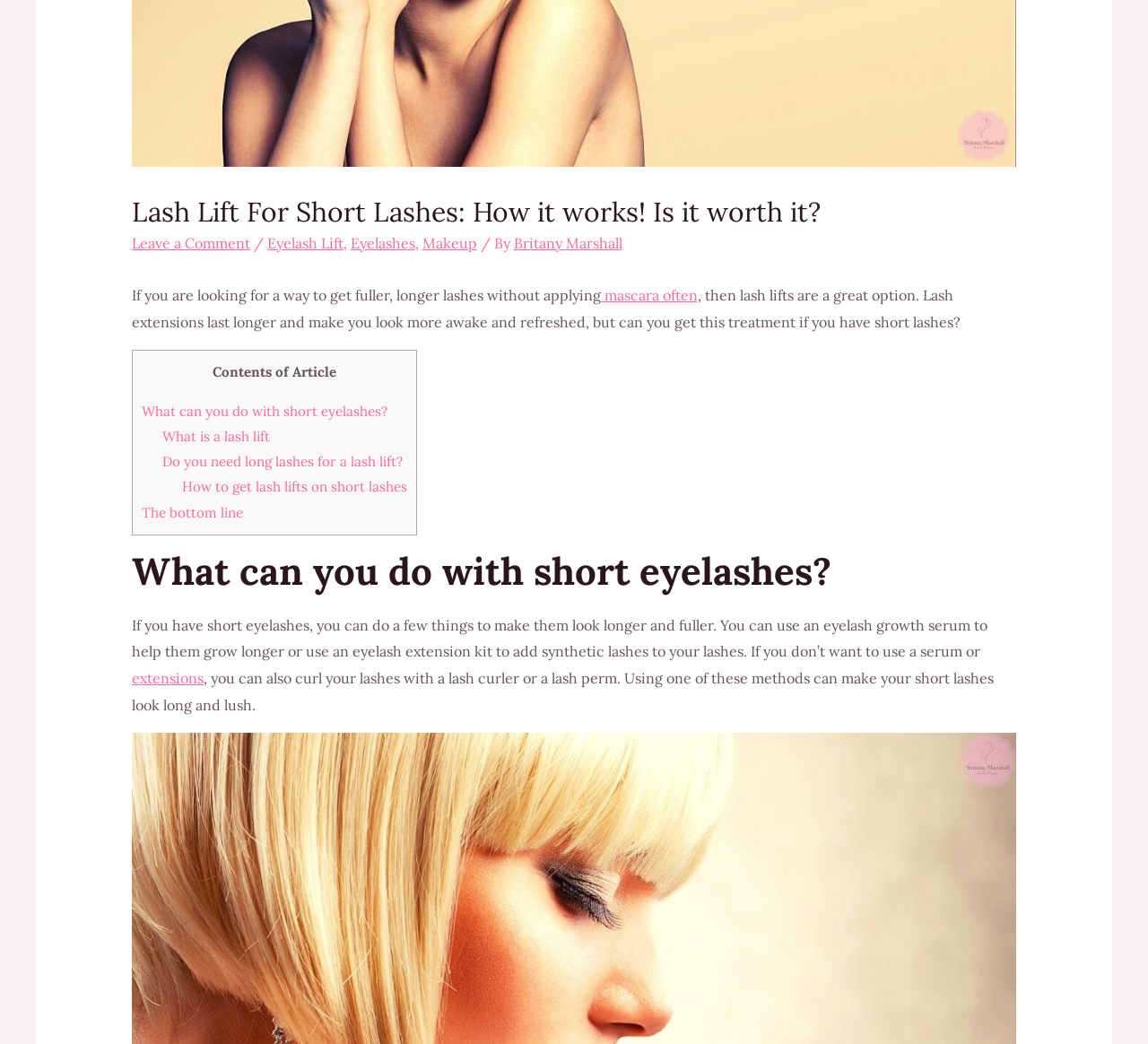Find the bounding box coordinates for the HTML element described in this sentence: "The bottom line". Provide the coordinates as four float numbers between 0 and 1, in the format [left, top, right, bottom].

[0.123, 0.483, 0.211, 0.499]